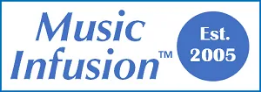Illustrate the image with a detailed and descriptive caption.

The image features the logo of "Music Infusion," a company established in 2005. The logo prominently displays the name "Music Infusion" in a stylish blue font, accompanied by a circular emblem labeled "Est. 2005," indicating its long-standing presence in the music industry. The design conveys a sense of trust and established expertise, appealing to customers seeking quality music and audio products. This branding reflects the company’s commitment to providing reliable and value-driven music-related items to its clientele.